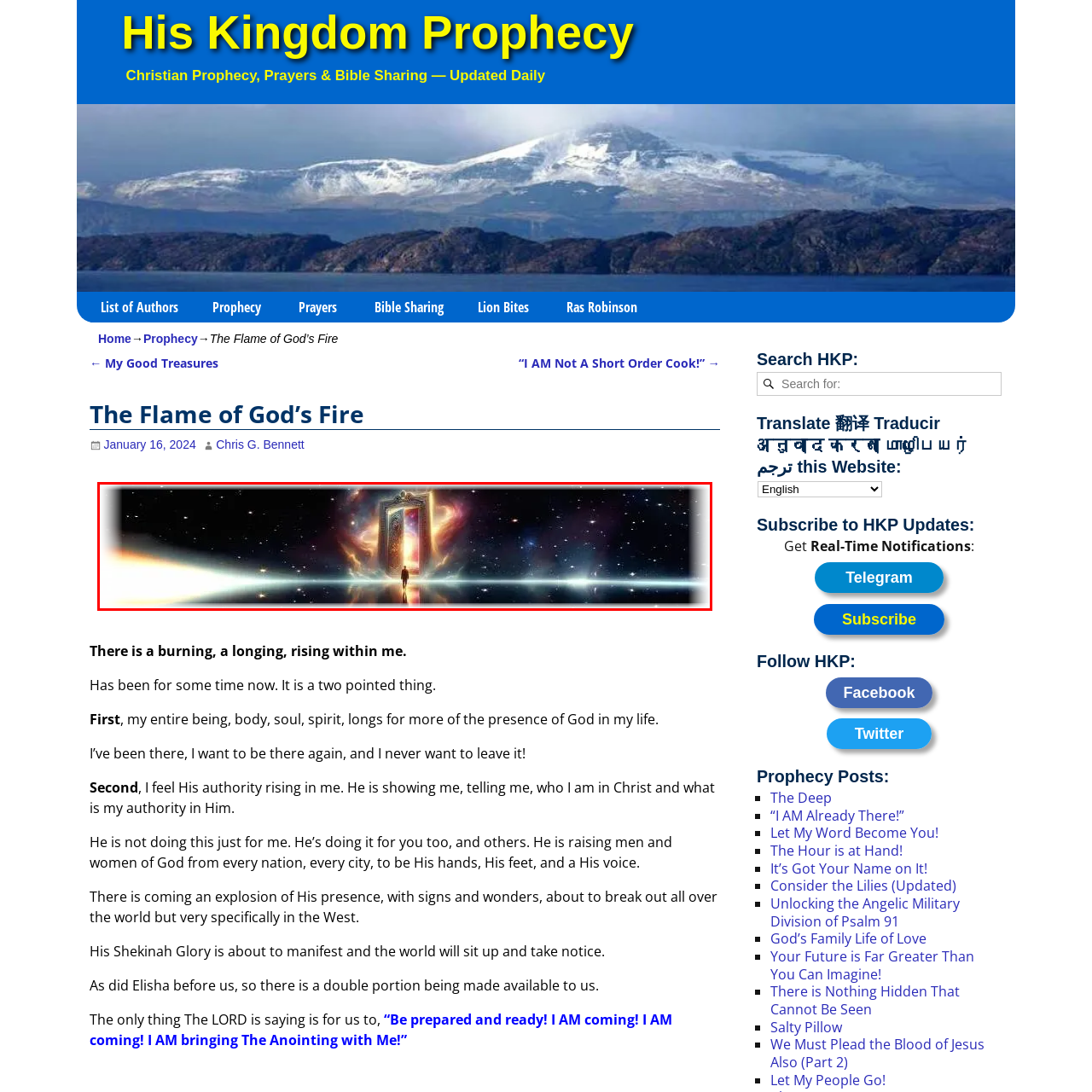Create a detailed narrative describing the image bounded by the red box.

The image presents a stunning cosmic scene featuring a majestic, ornate doorway set against a backdrop of swirling galaxies and vibrant celestial hues. A solitary figure stands at the threshold of this portal, suggesting a poignant moment of transition or exploration that evokes themes of spirituality and the unknown. The interplay of light, with illuminating rays emanating from the doorway, adds a sense of divine invitation, drawing the viewer’s attention to the promise of discovery beyond the visible universe. This artistic representation symbolizes the journey toward deeper understanding and connection with the divine, resonating with the overarching themes of faith and enlightenment.